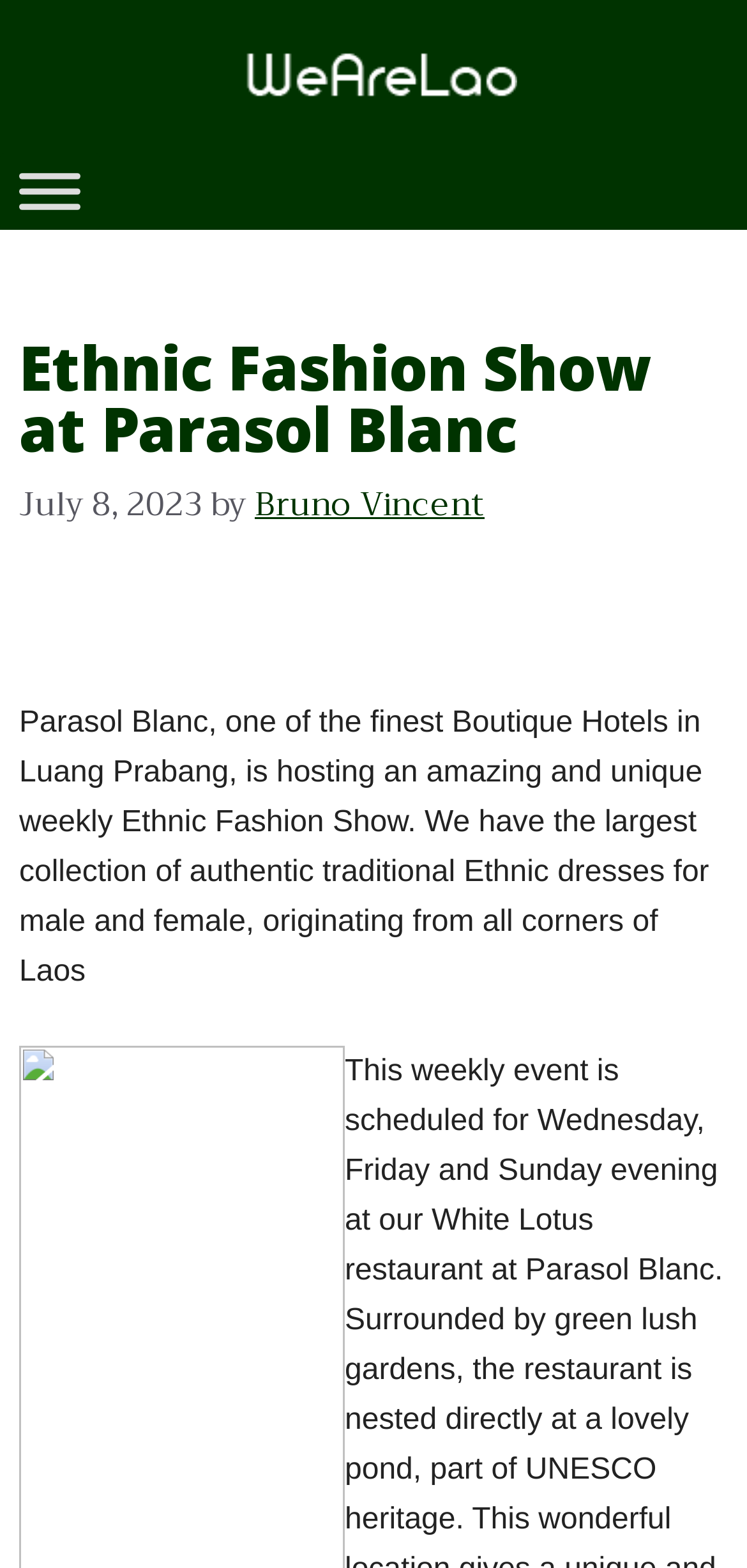When is the Ethnic Fashion Show taking place?
Please respond to the question with a detailed and thorough explanation.

I found the answer by looking at the time element, which displays the date 'July 8, 2023'.